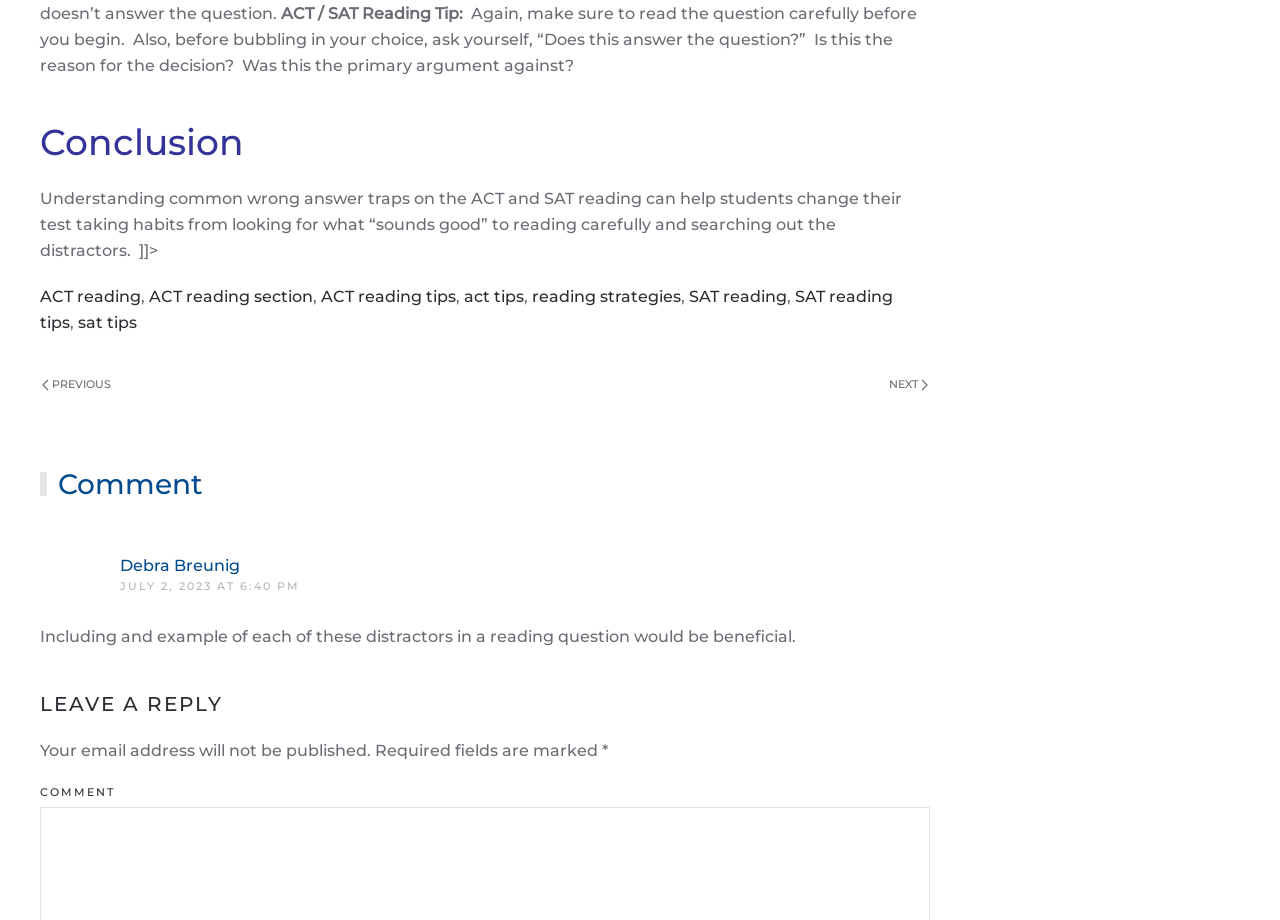What is required to be marked in the comment section?
Using the image, provide a detailed and thorough answer to the question.

In the comment section, the static text element with the text 'Required fields are marked' indicates that certain fields need to be marked or filled in when leaving a reply, as denoted by the asterisk symbol (*) next to the text.